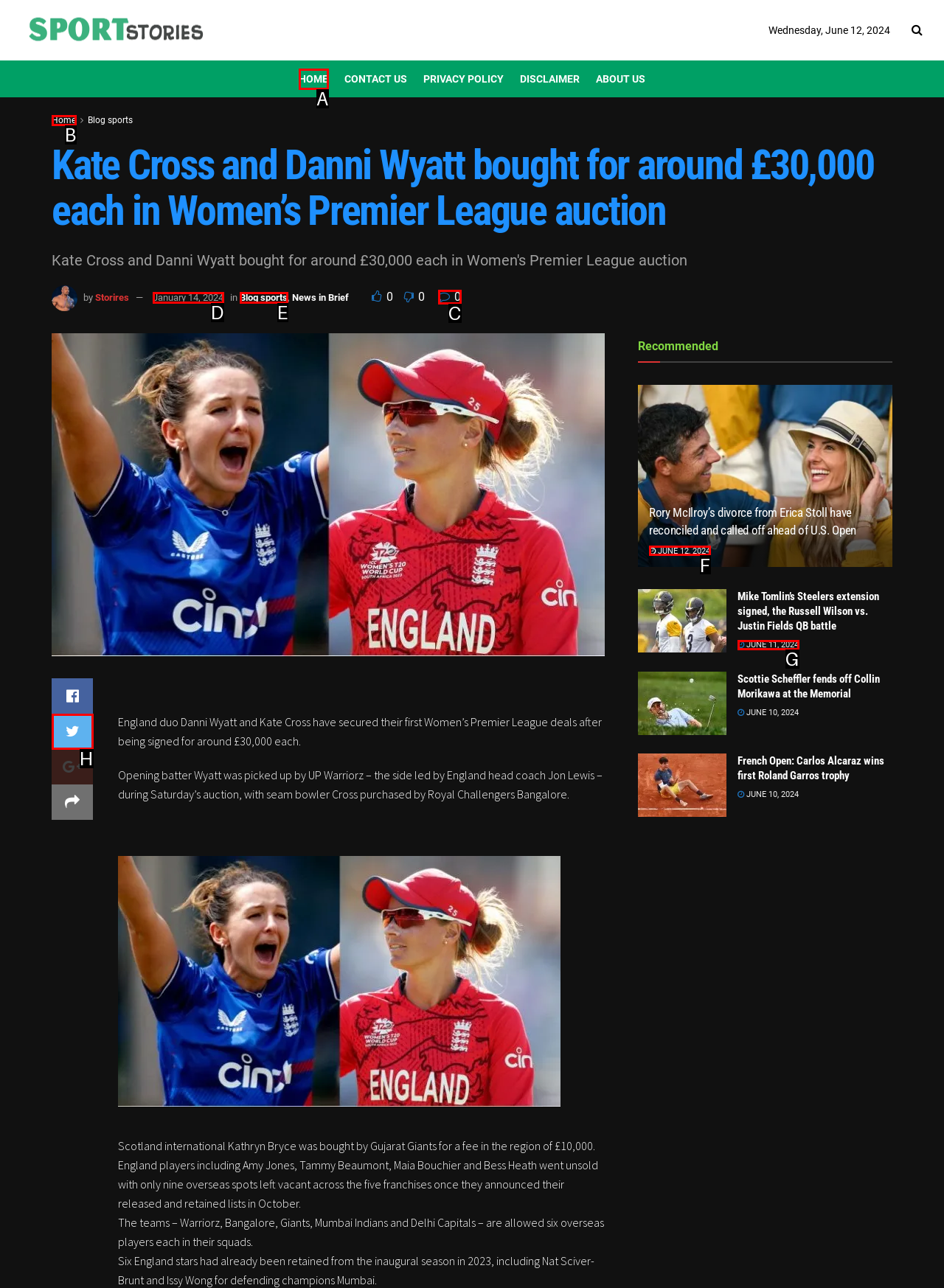Which option corresponds to the following element description: January 14, 2024?
Please provide the letter of the correct choice.

D